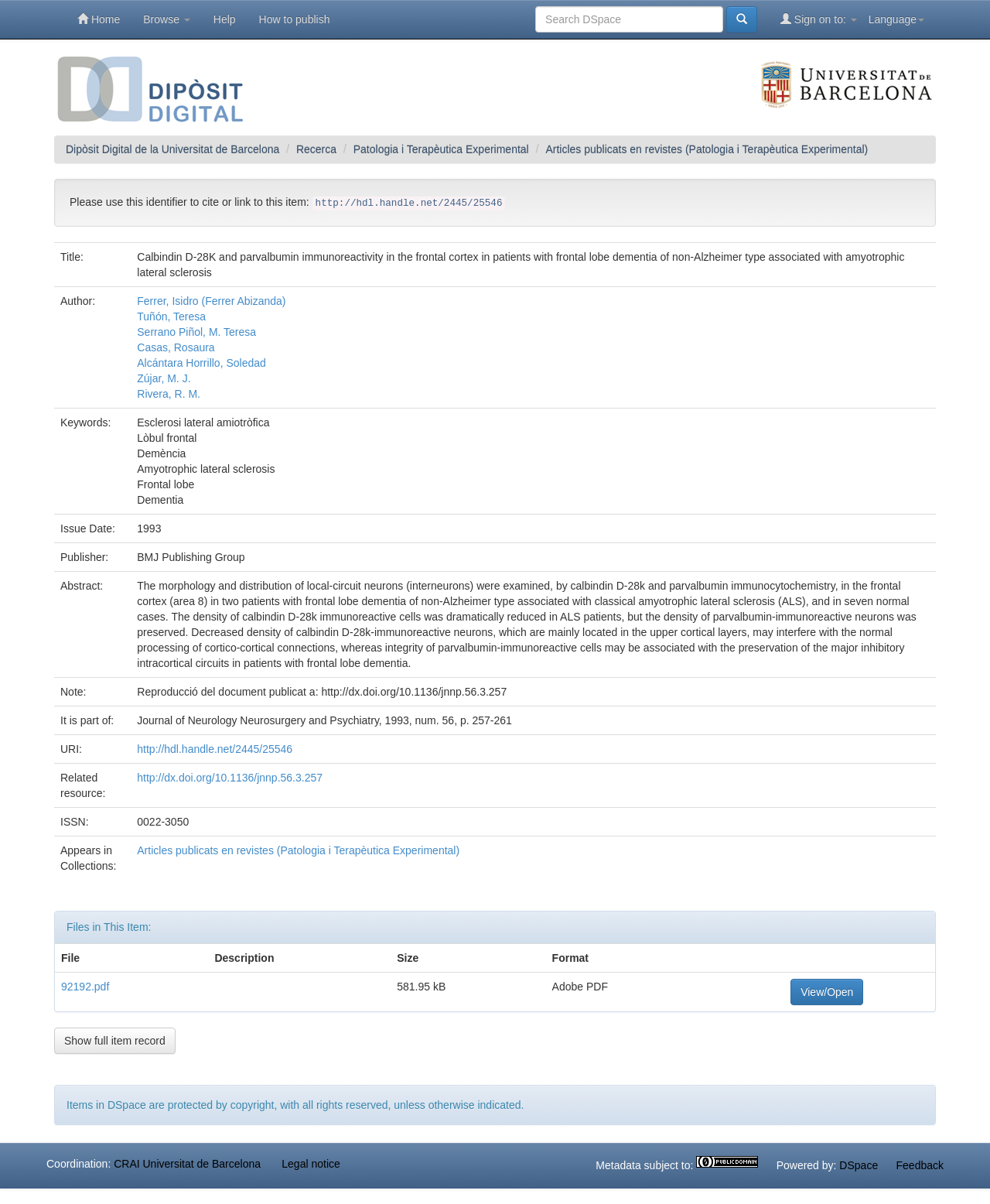What is the name of the journal where the article was published?
Provide an in-depth answer to the question, covering all aspects.

I found the journal name by looking at the table with the title, author, keywords, and other metadata. The journal name is listed in one of the rows of the table, and it is Journal of Neurology Neurosurgery and Psychiatry.